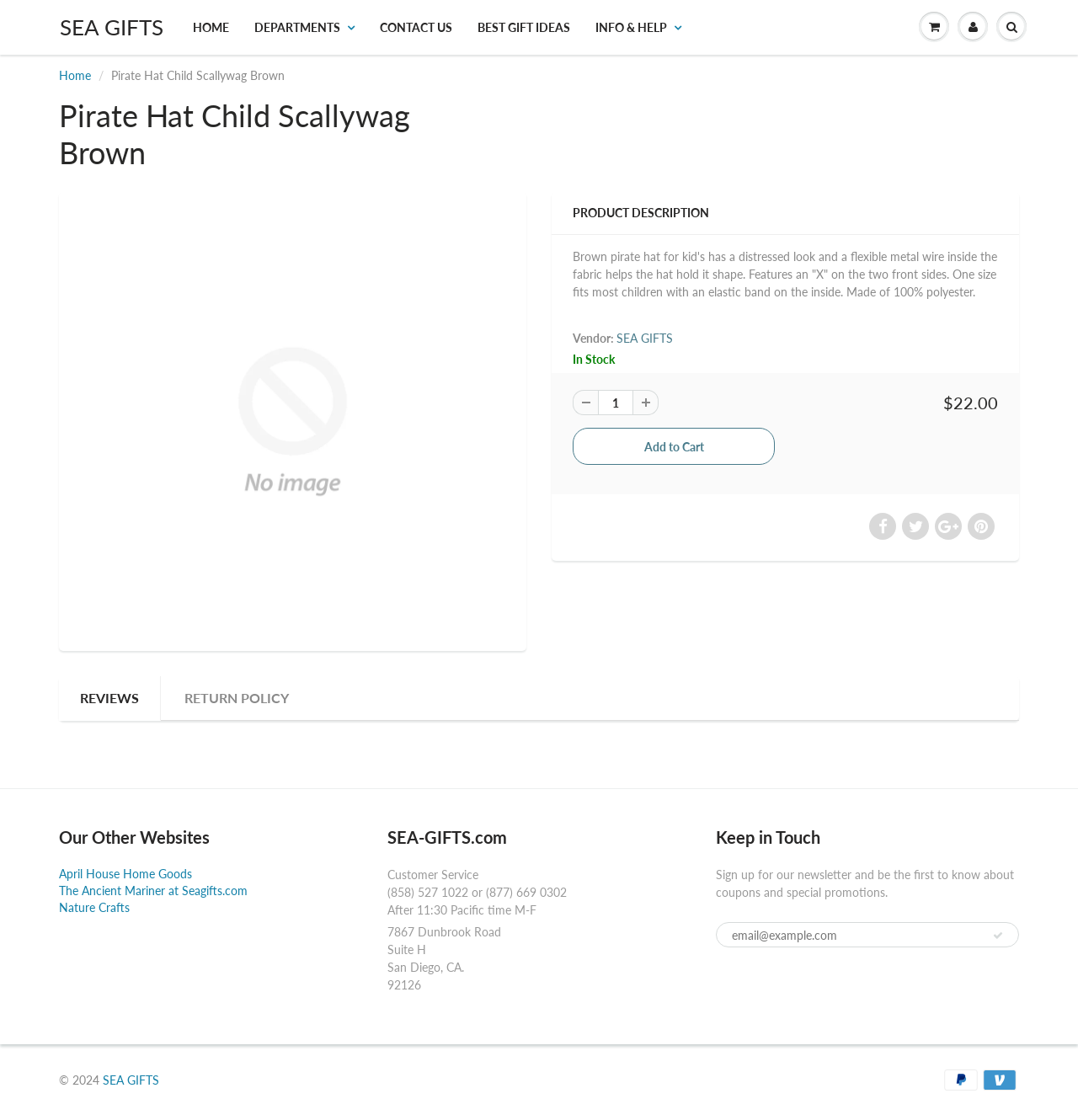Determine the bounding box coordinates for the element that should be clicked to follow this instruction: "Sign up for the newsletter". The coordinates should be given as four float numbers between 0 and 1, in the format [left, top, right, bottom].

[0.664, 0.823, 0.945, 0.846]